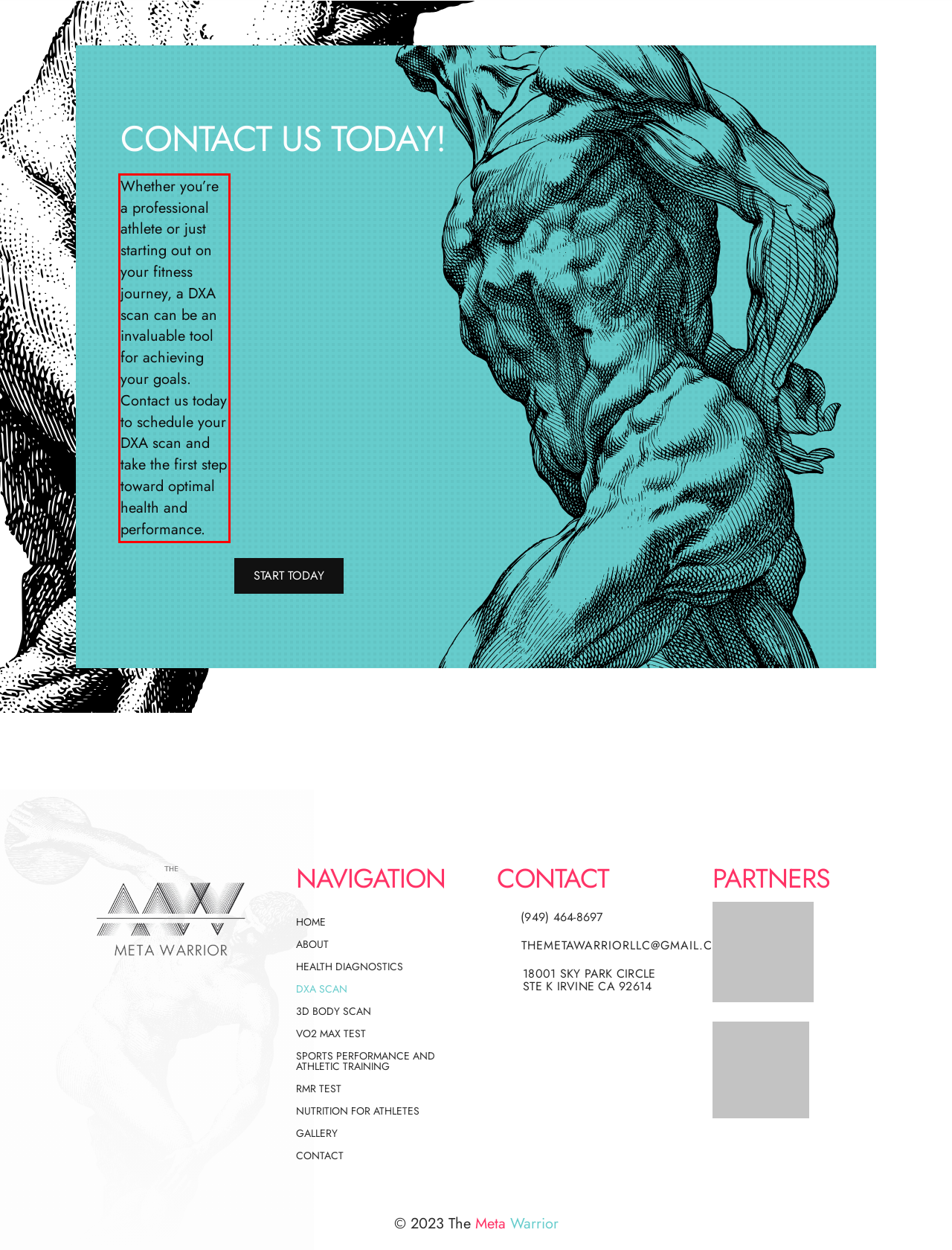Given the screenshot of a webpage, identify the red rectangle bounding box and recognize the text content inside it, generating the extracted text.

Whether you’re a professional athlete or just starting out on your fitness journey, a DXA scan can be an invaluable tool for achieving your goals. Contact us today to schedule your DXA scan and take the first step toward optimal health and performance.